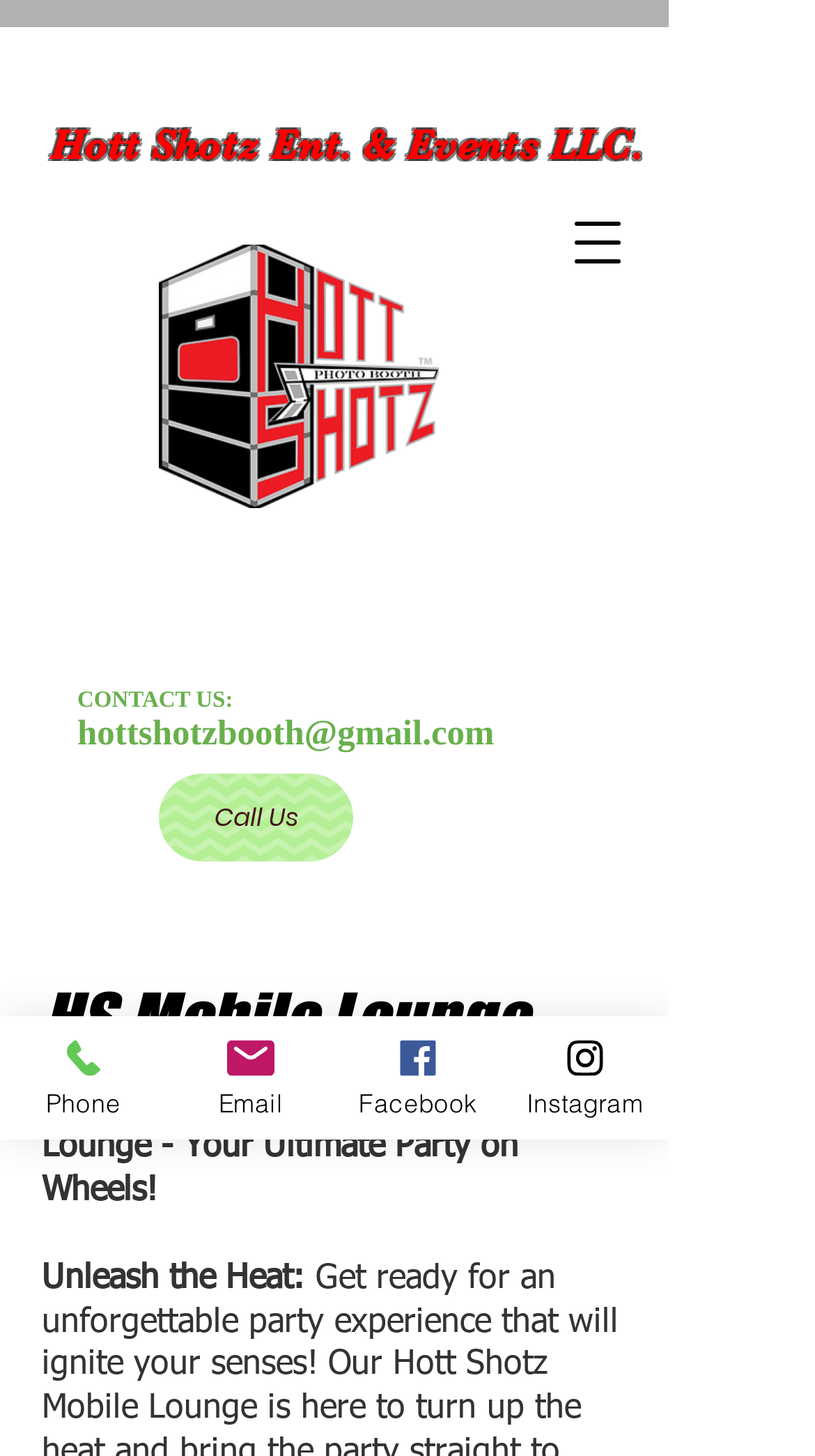What is the tagline of the company?
We need a detailed and exhaustive answer to the question. Please elaborate.

The tagline can be found in the text element within the navigation menu, which reads 'Step into the Hott Shotz Mobile Lounge - Your Ultimate Party on Wheels!'